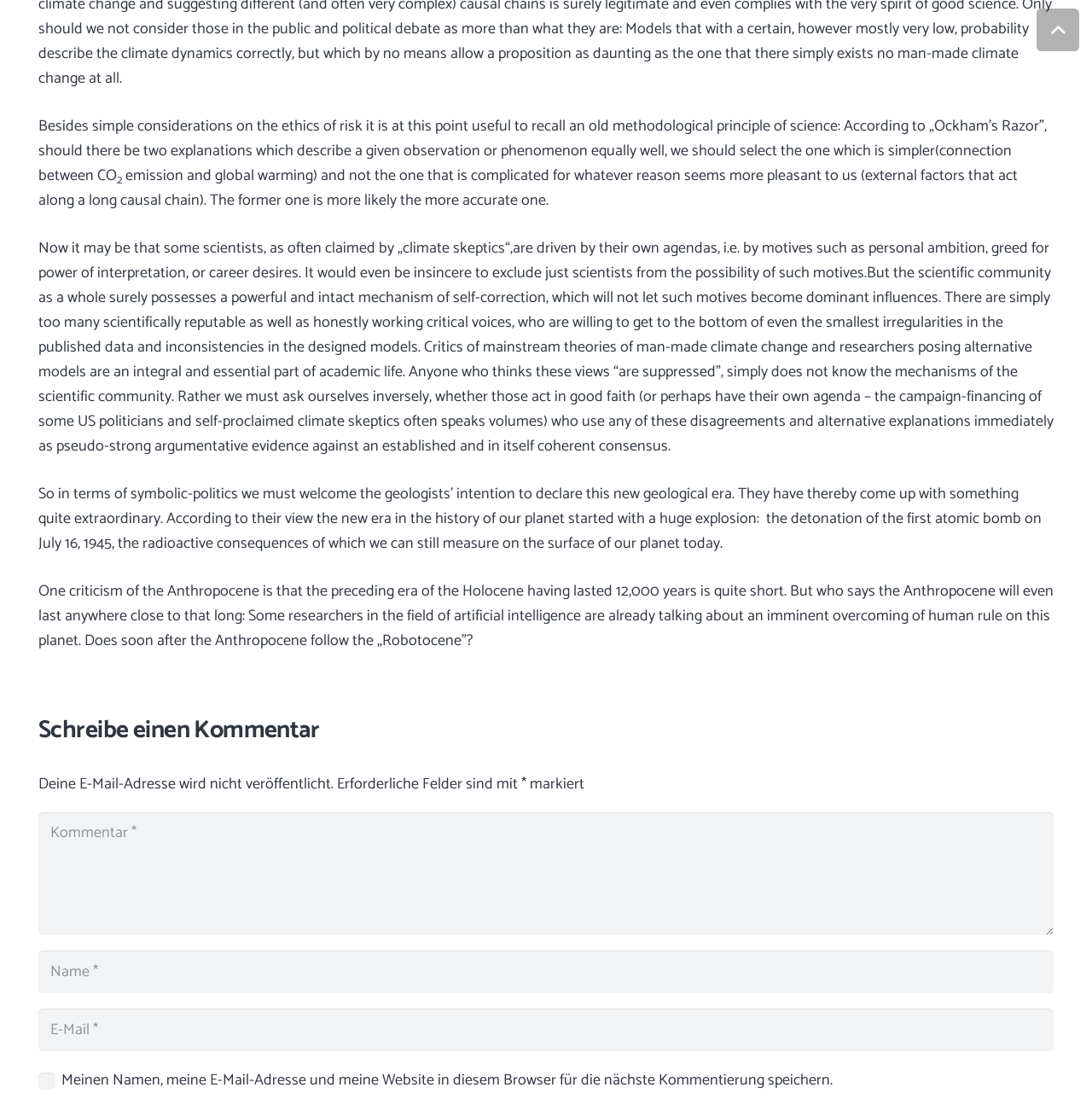Find the bounding box of the UI element described as: "aria-label="Kommentar" name="a626f8e1eb" placeholder="Kommentar *"". The bounding box coordinates should be given as four float values between 0 and 1, i.e., [left, top, right, bottom].

[0.035, 0.735, 0.965, 0.846]